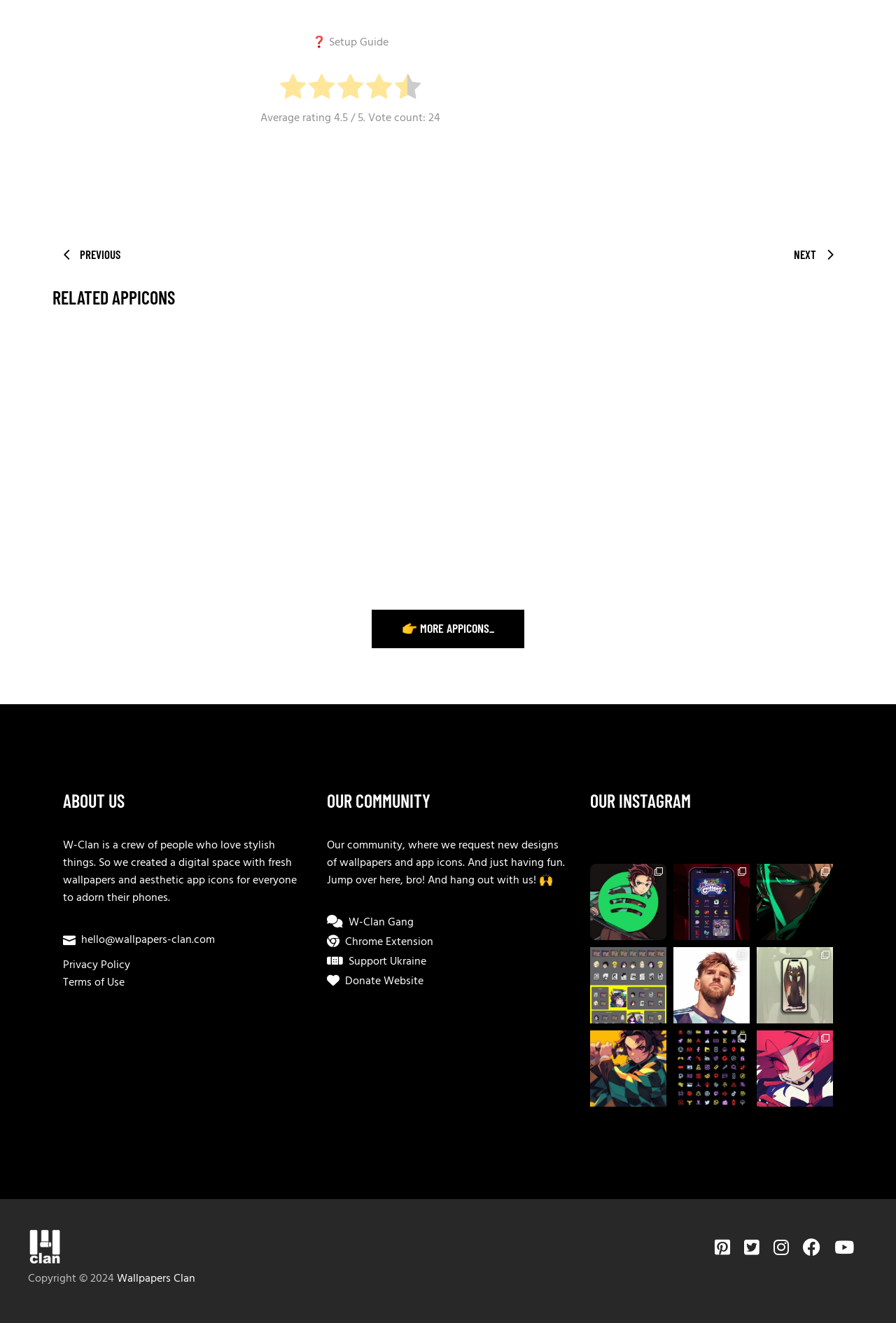How many Instagram posts are displayed on the webpage?
Using the information presented in the image, please offer a detailed response to the question.

There are 3 Instagram posts displayed on the webpage, each with a link and an image.